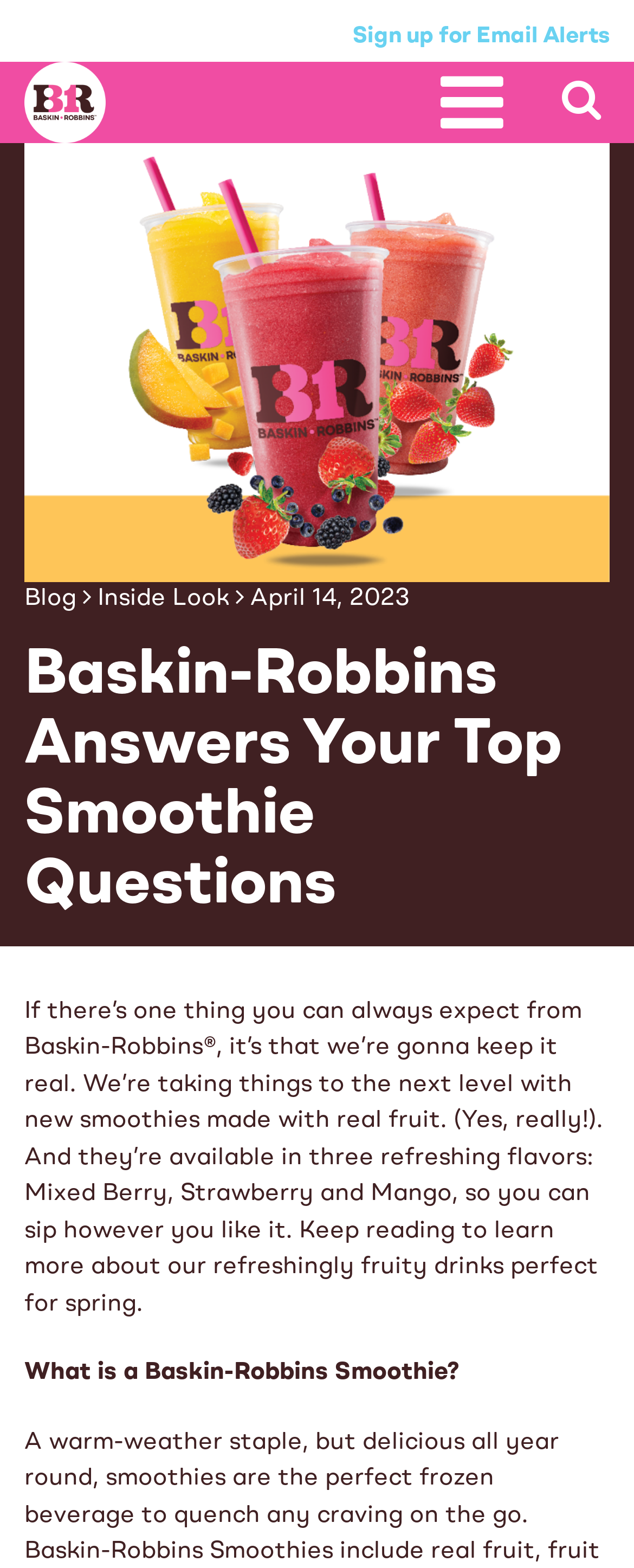Your task is to find and give the main heading text of the webpage.

Baskin-Robbins Answers Your Top Smoothie Questions